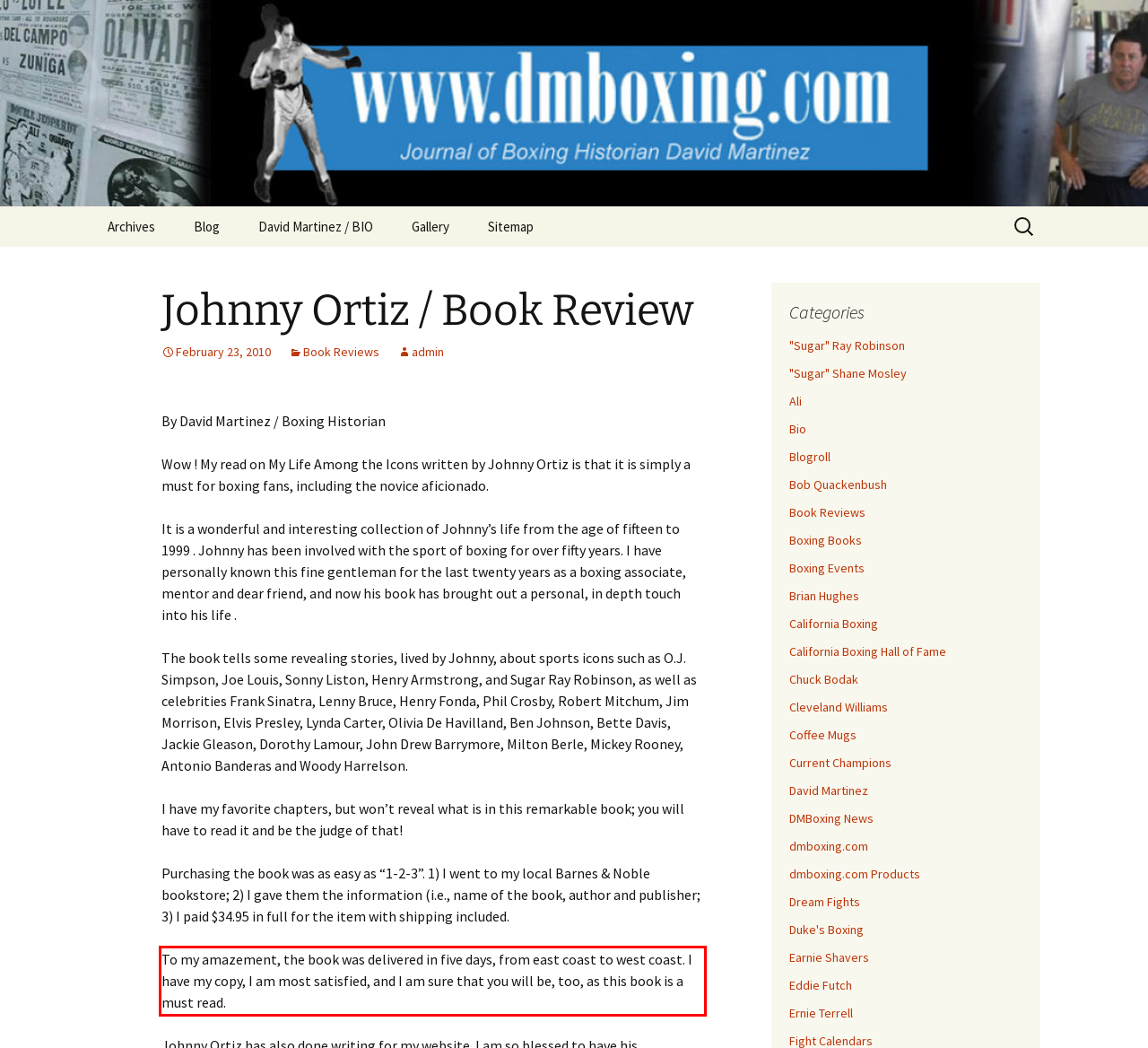Your task is to recognize and extract the text content from the UI element enclosed in the red bounding box on the webpage screenshot.

To my amazement, the book was delivered in five days, from east coast to west coast. I have my copy, I am most satisfied, and I am sure that you will be, too, as this book is a must read.